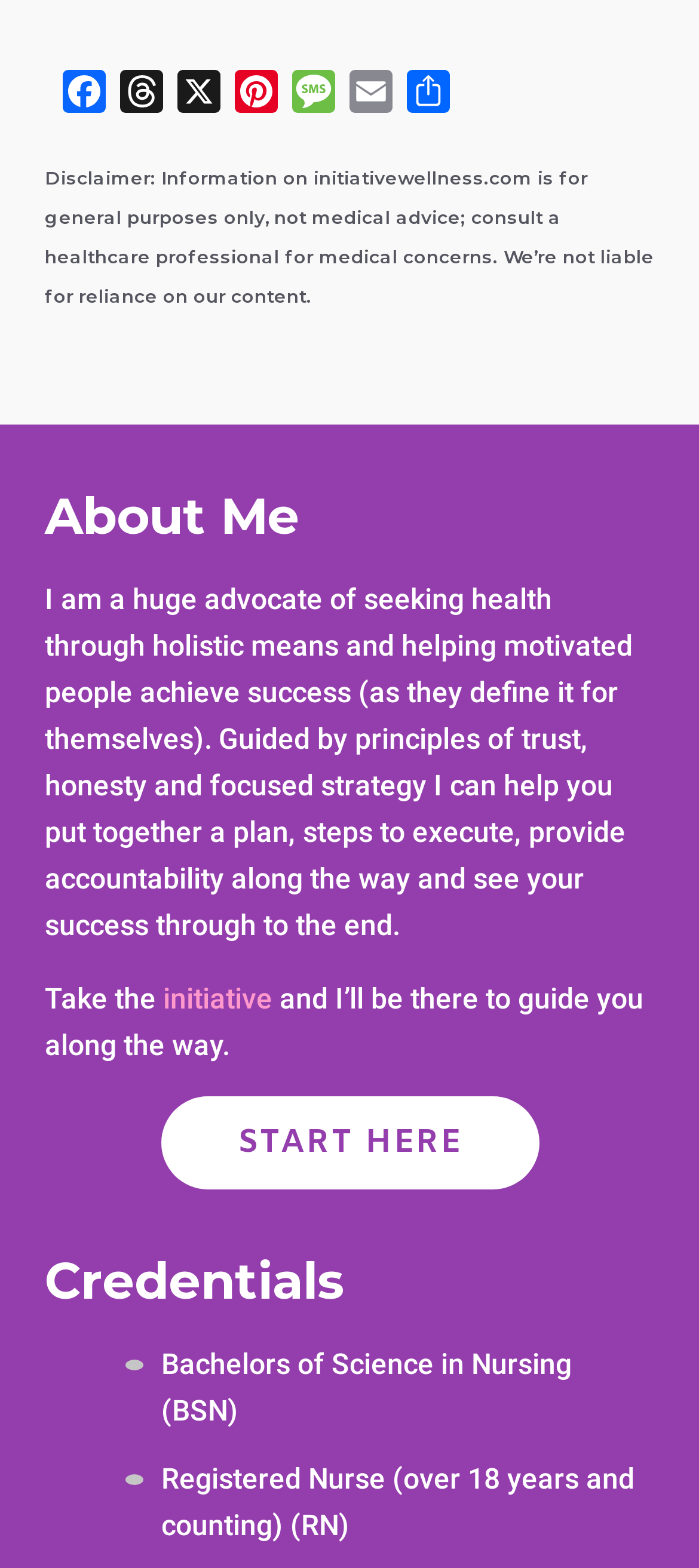Locate the bounding box coordinates of the area where you should click to accomplish the instruction: "Learn about the author".

[0.064, 0.305, 0.936, 0.353]